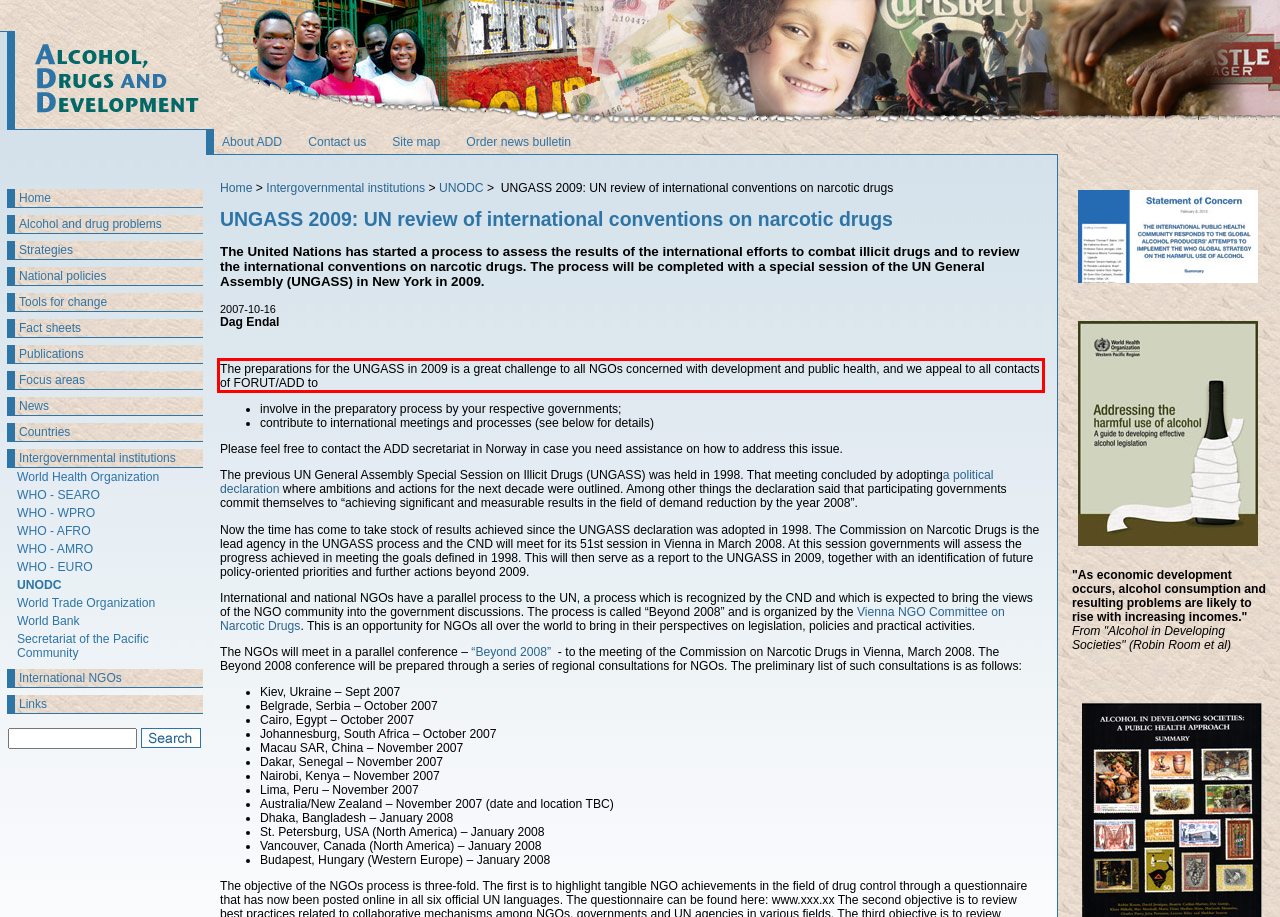Please extract the text content within the red bounding box on the webpage screenshot using OCR.

The preparations for the UNGASS in 2009 is a great challenge to all NGOs concerned with development and public health, and we appeal to all contacts of FORUT/ADD to